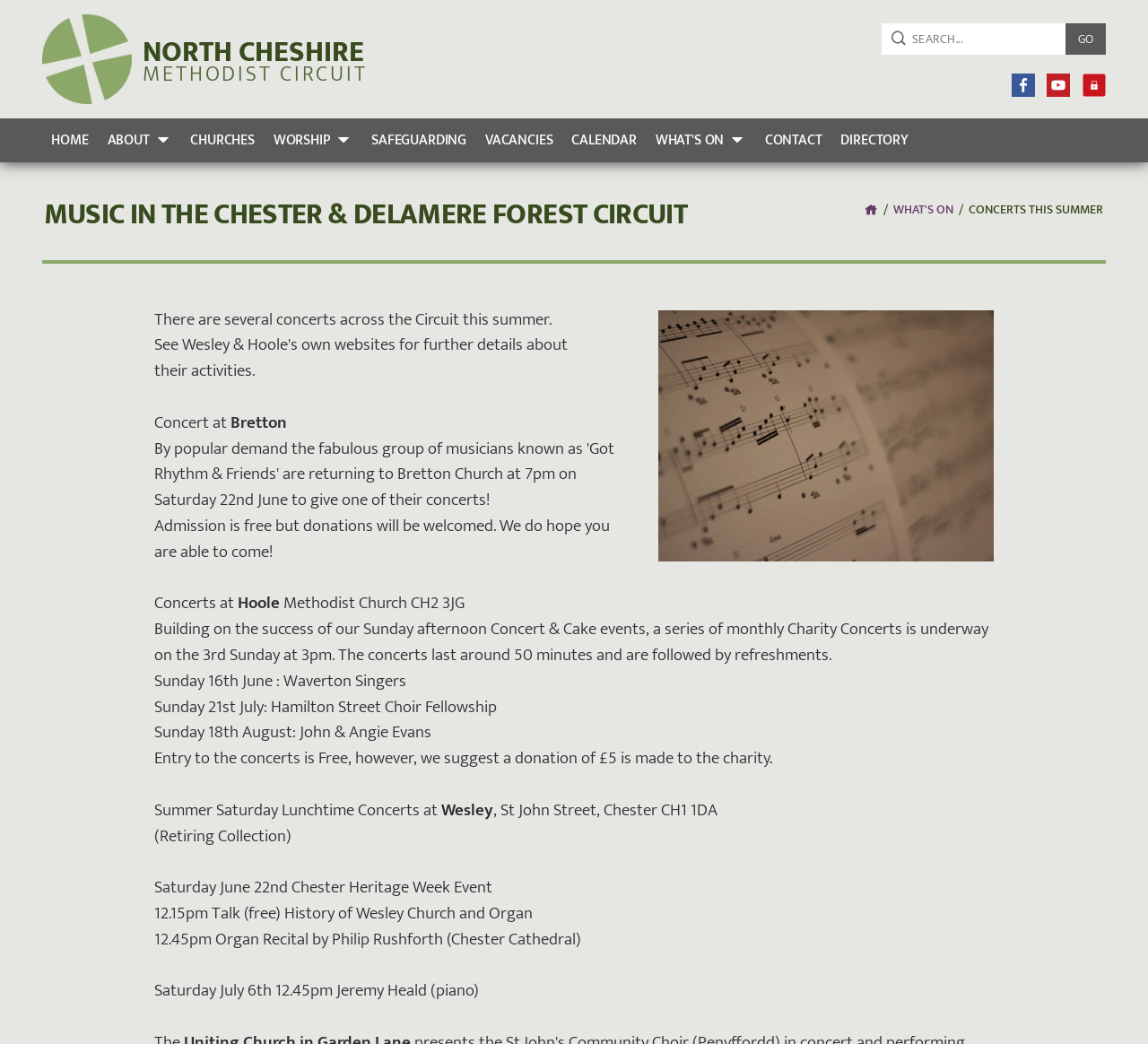Examine the image and give a thorough answer to the following question:
What is the purpose of the concerts at Wesley Church?

The purpose of the concerts at Wesley Church is for charity, as mentioned in the text 'Building on the success of our Sunday afternoon Concert & Cake events, a series of monthly Charity Concerts is underway on the 3rd Sunday at 3pm'.